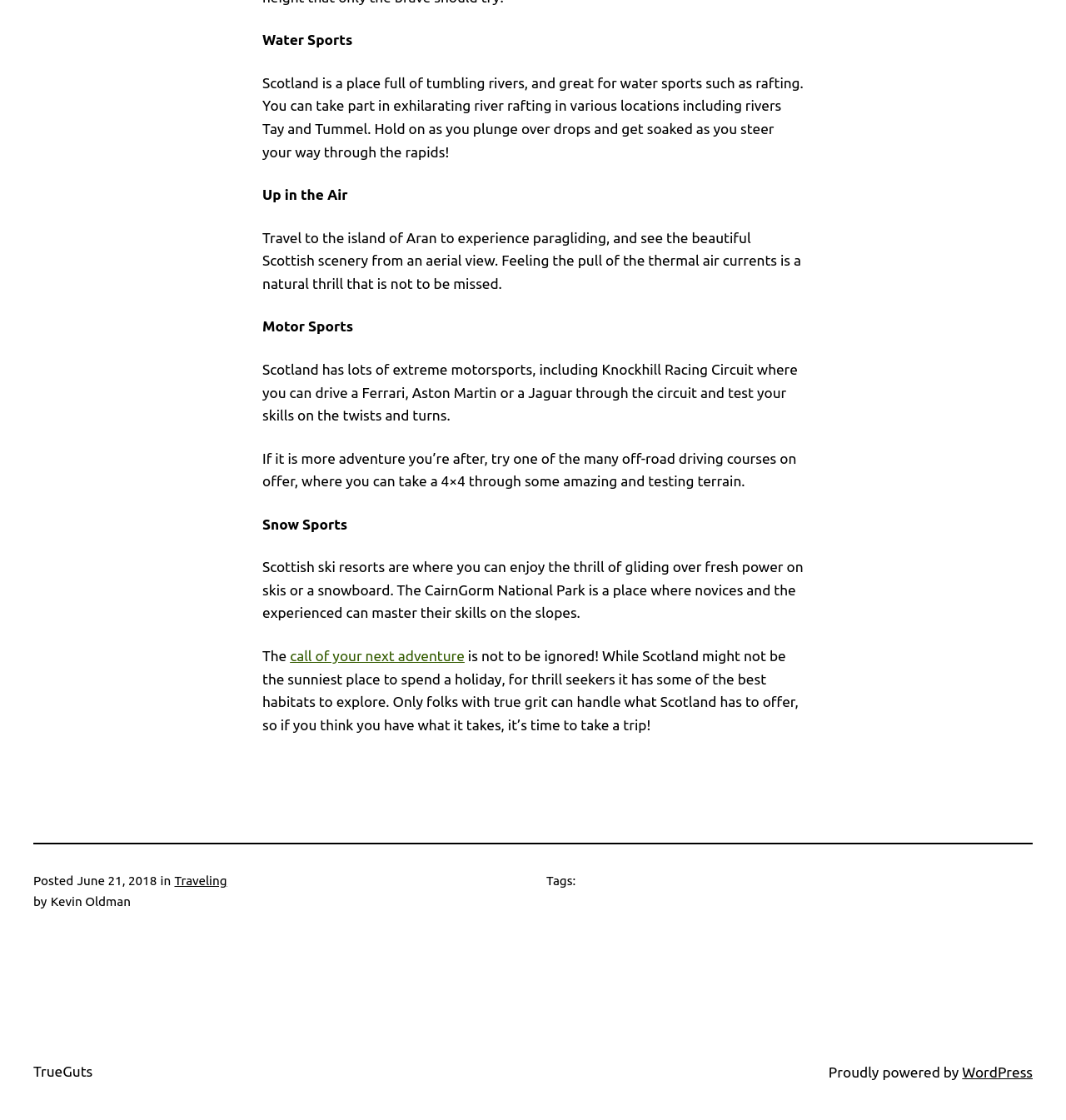What type of sports is mentioned in the first section?
Based on the content of the image, thoroughly explain and answer the question.

The first section of the webpage has a heading 'Water Sports' and describes rafting in Scotland, so the type of sports mentioned is water sports.